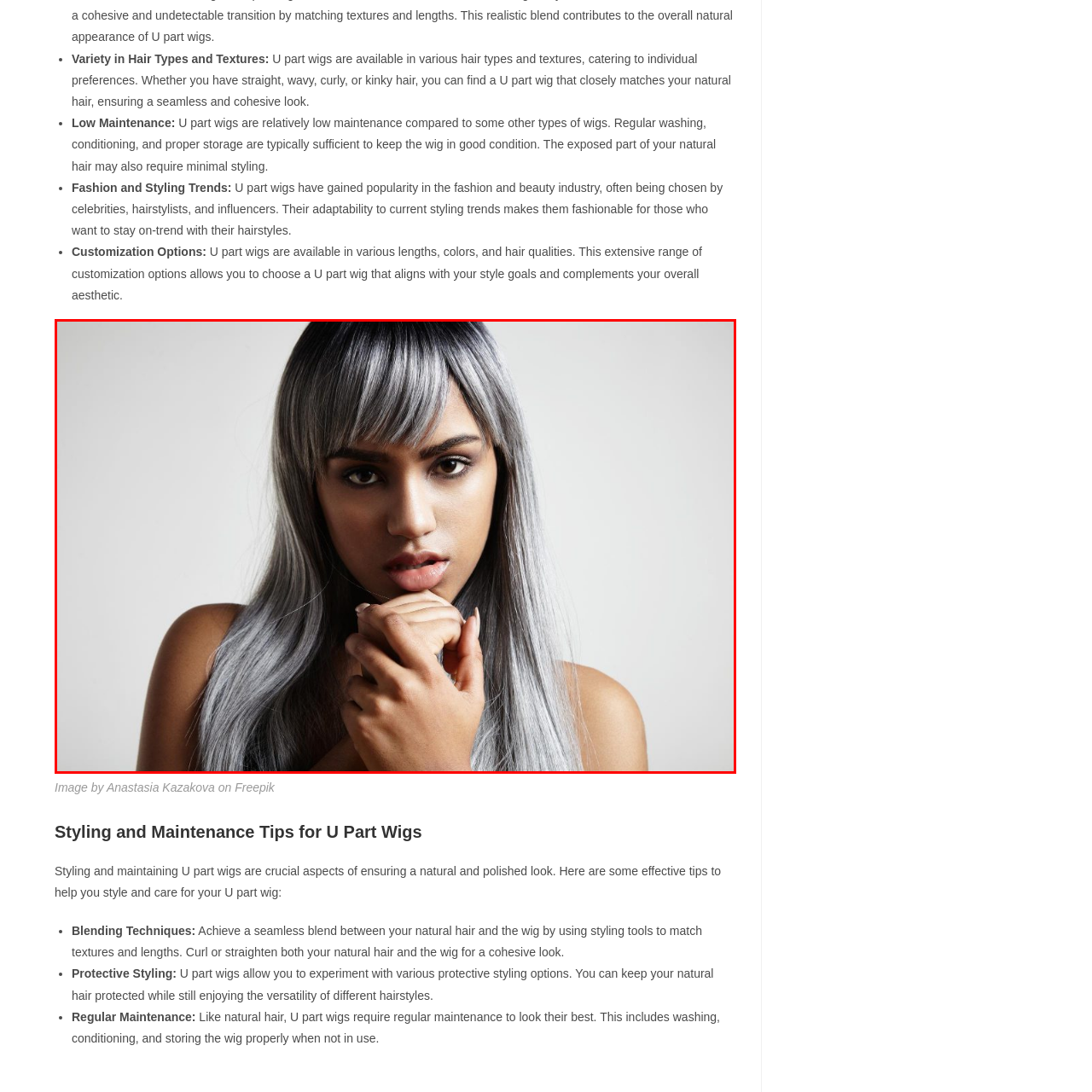What is the primary benefit of U part wigs?
Pay attention to the image surrounded by the red bounding box and answer the question in detail based on the image.

According to the caption, U part wigs are known for their low maintenance and wide range of customization options, making them a popular choice in the beauty and fashion industry.